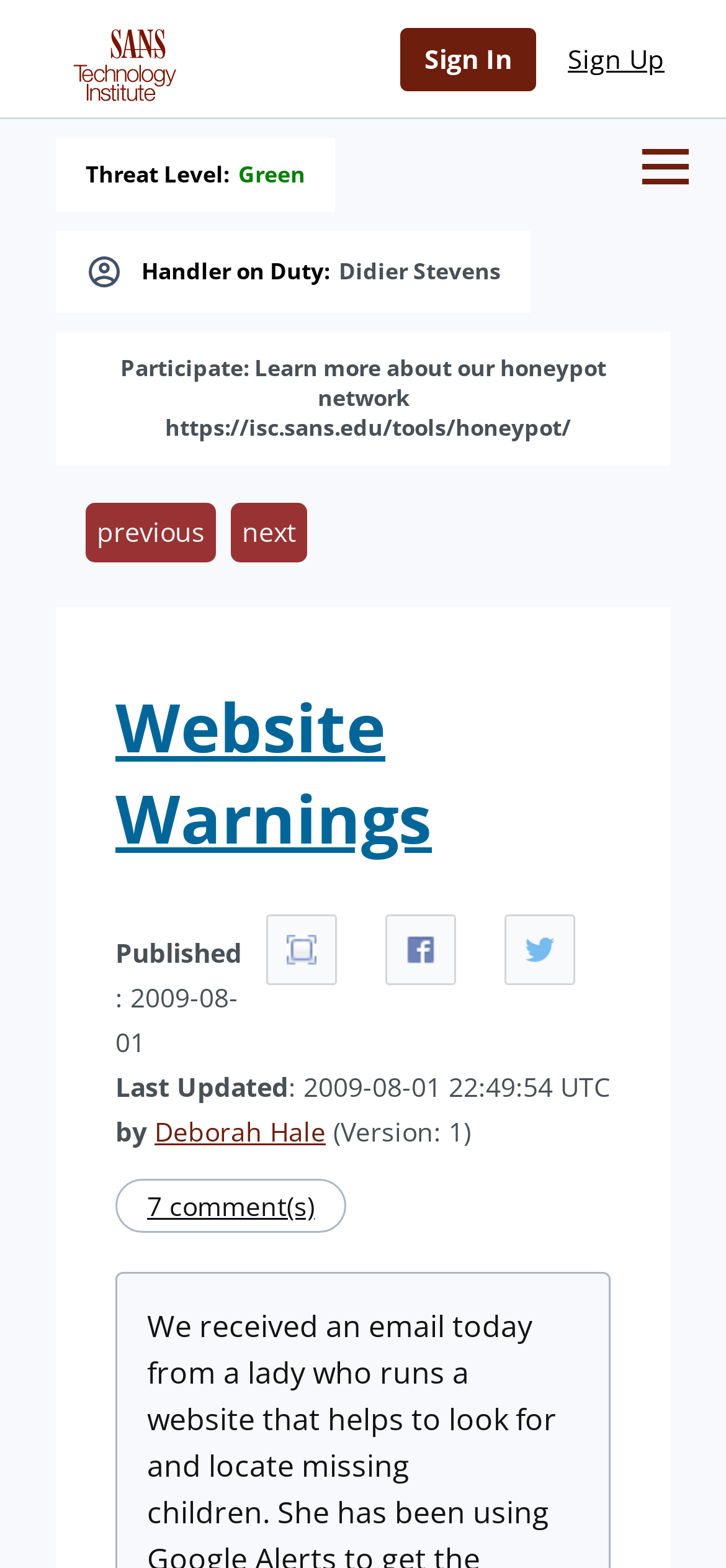Using the element description: "green", determine the bounding box coordinates. The coordinates should be in the format [left, top, right, bottom], with values between 0 and 1.

[0.328, 0.102, 0.421, 0.121]